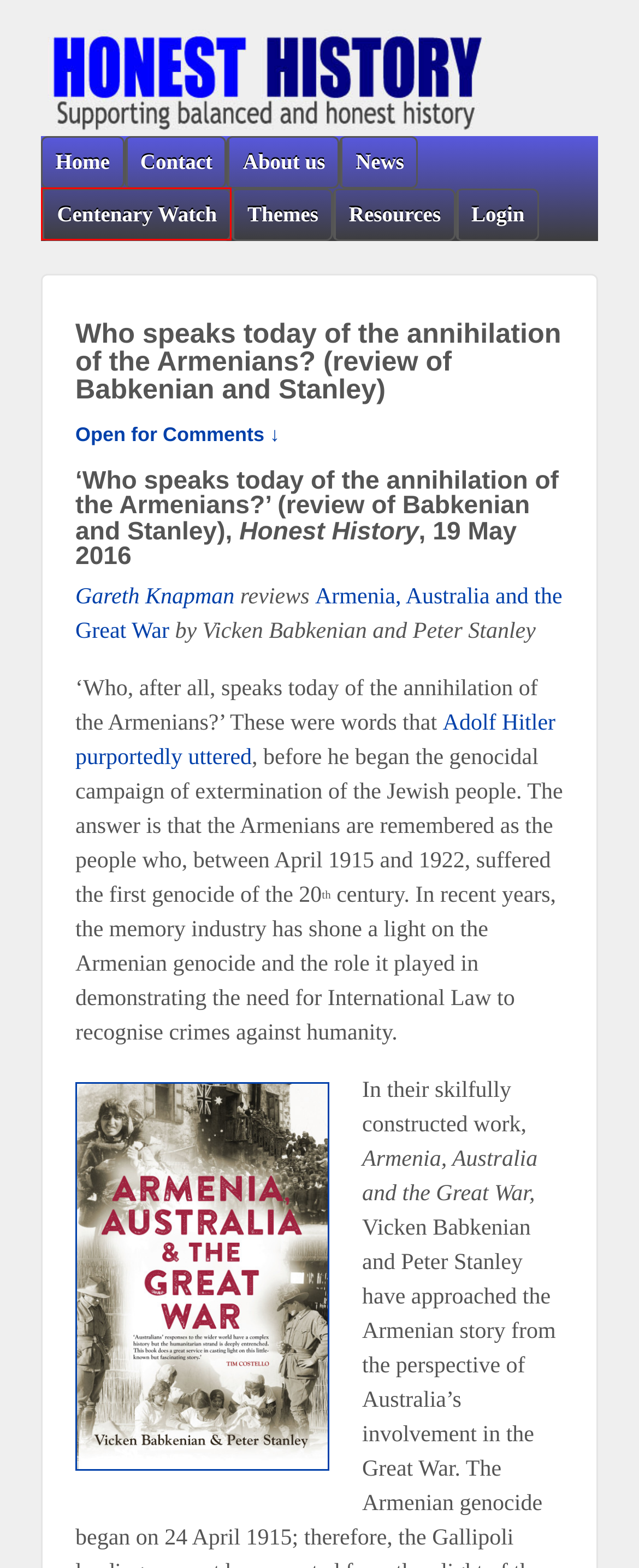Provided is a screenshot of a webpage with a red bounding box around an element. Select the most accurate webpage description for the page that appears after clicking the highlighted element. Here are the candidates:
A. Themes | HONEST  HISTORY
B. HONEST  HISTORY | Supporting balanced and honest history
C. About us | HONEST  HISTORY
D. Contact | HONEST  HISTORY
E. Australia’s war history | HONEST  HISTORY
F. Centenary Watch | HONEST  HISTORY
G. Babkenian, Vicken & Peter Stanley: Armenia, Australia and the Great War | HONEST  HISTORY
H. Login | HONEST  HISTORY

F